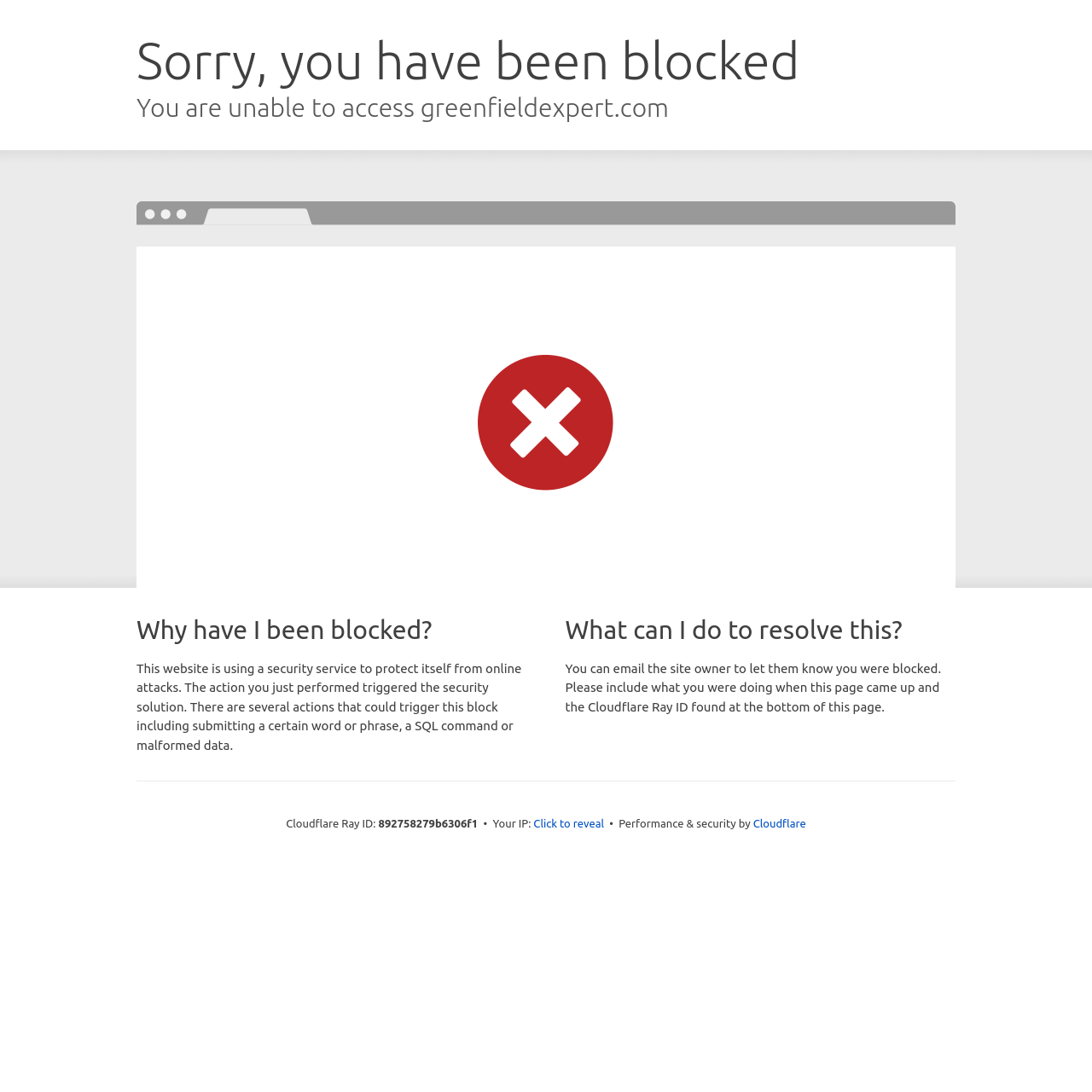What is the purpose of the security service?
Utilize the image to construct a detailed and well-explained answer.

The security service is used to protect the website from online attacks, which is why it blocked the user's access.